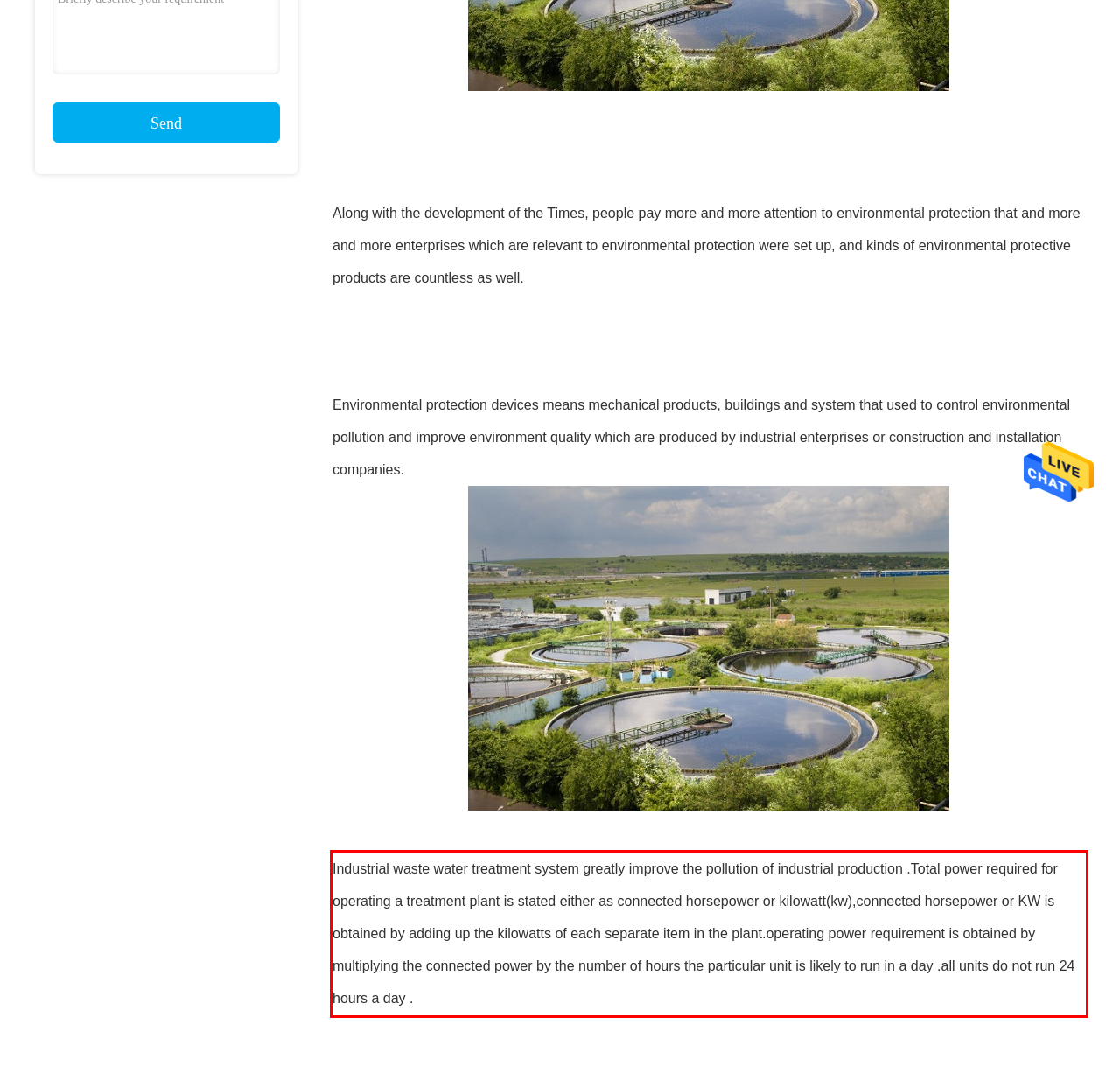Given a webpage screenshot with a red bounding box, perform OCR to read and deliver the text enclosed by the red bounding box.

Industrial waste water treatment system greatly improve the pollution of industrial production .Total power required for operating a treatment plant is stated either as connected horsepower or kilowatt(kw),connected horsepower or KW is obtained by adding up the kilowatts of each separate item in the plant.operating power requirement is obtained by multiplying the connected power by the number of hours the particular unit is likely to run in a day .all units do not run 24 hours a day .